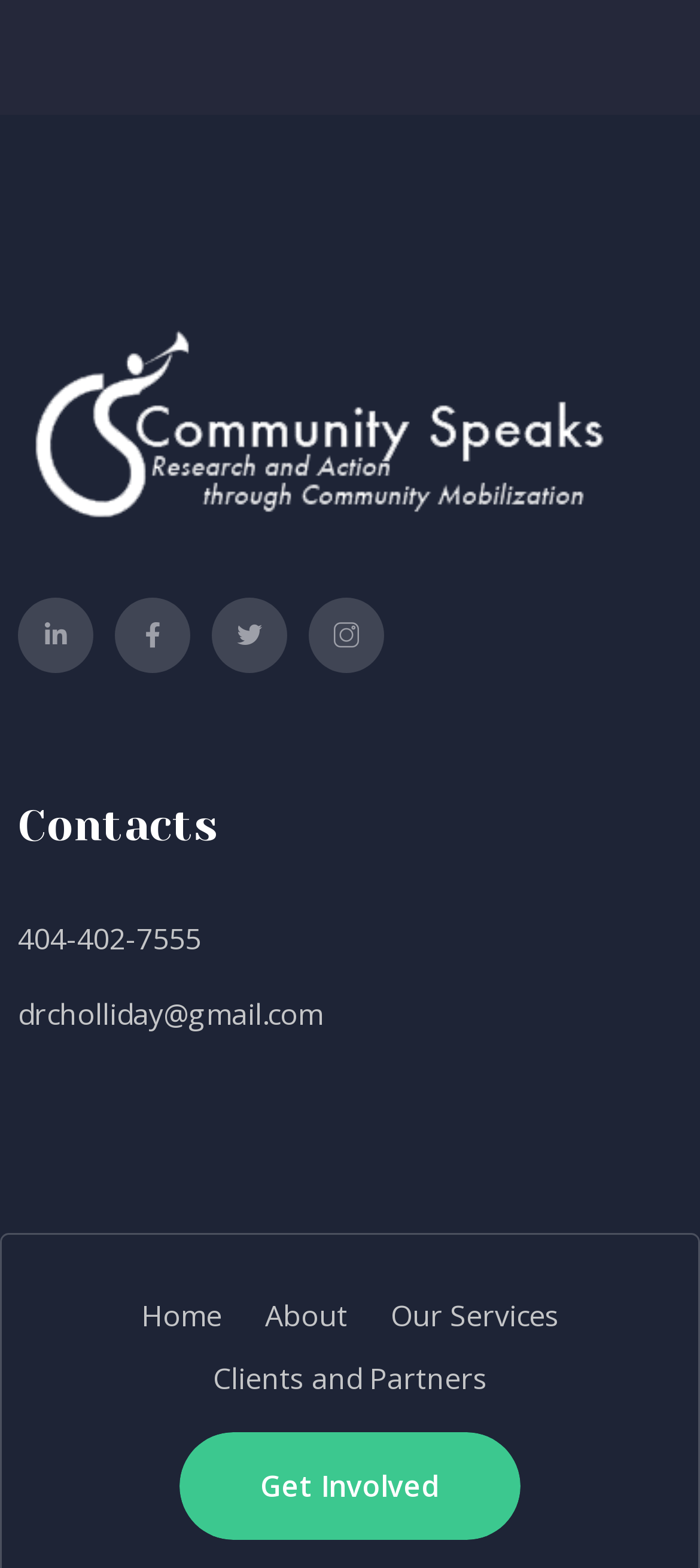Please look at the image and answer the question with a detailed explanation: What is the email address on the webpage?

I found the email address by looking at the link element with the text 'drcholliday@gmail.com' which is located at the coordinates [0.026, 0.634, 0.462, 0.66].